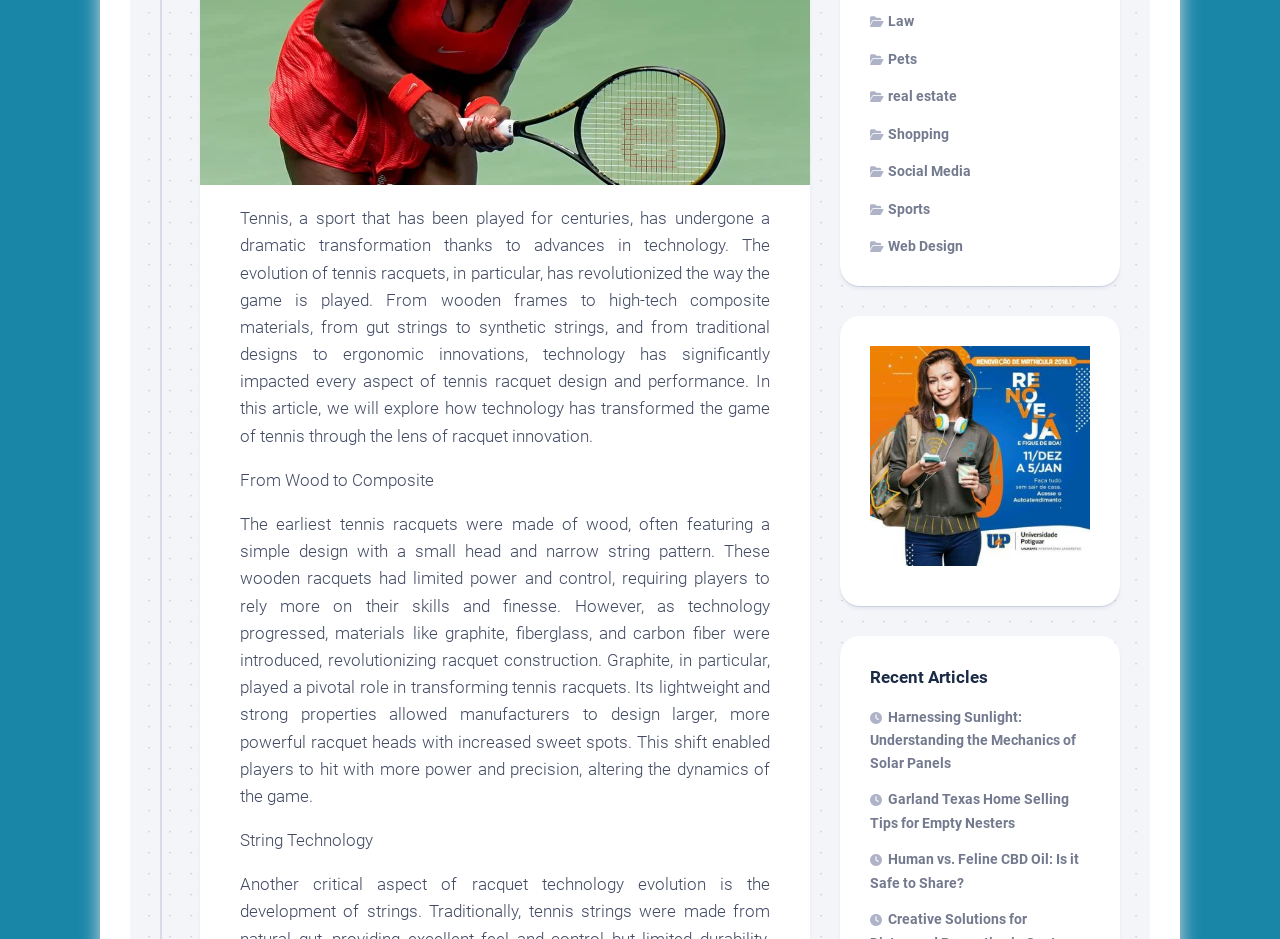Identify the bounding box coordinates for the UI element described as: "Decline/Revoke".

None